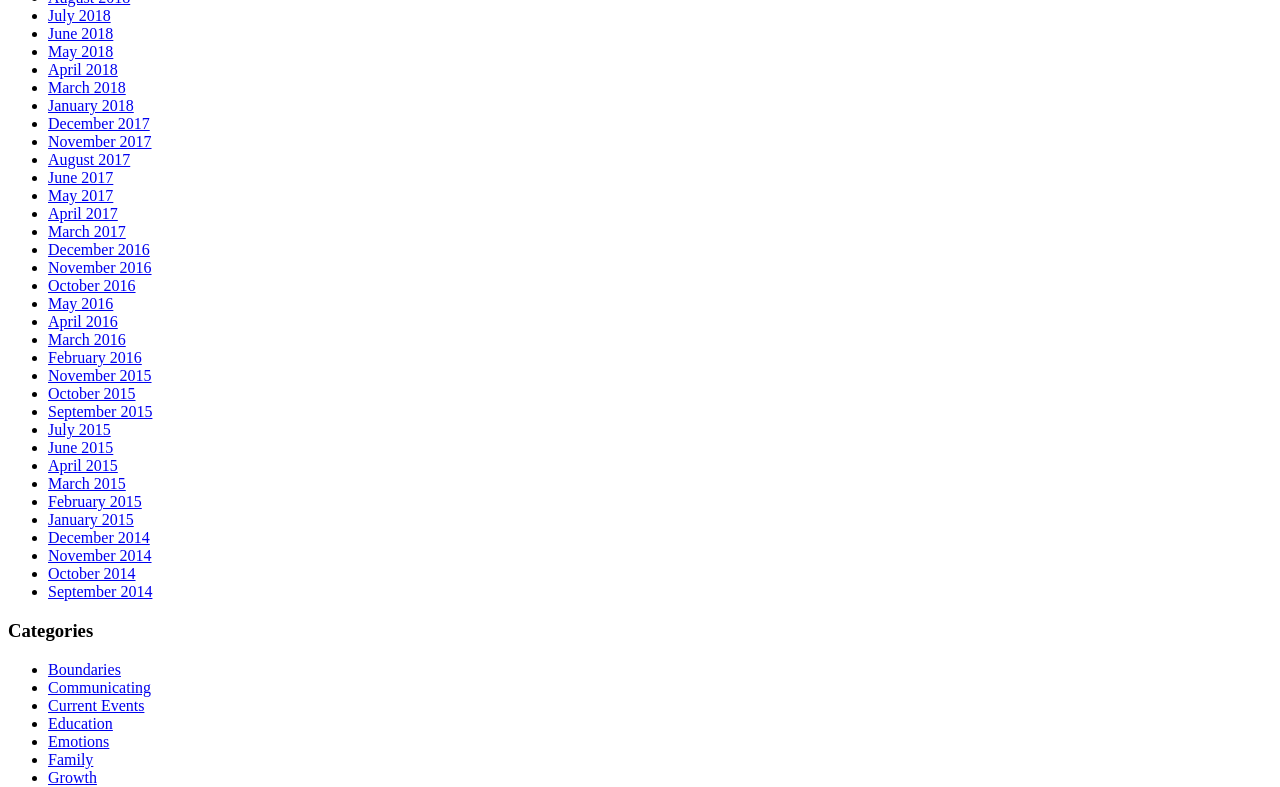Calculate the bounding box coordinates for the UI element based on the following description: "April 2018". Ensure the coordinates are four float numbers between 0 and 1, i.e., [left, top, right, bottom].

[0.038, 0.078, 0.092, 0.1]